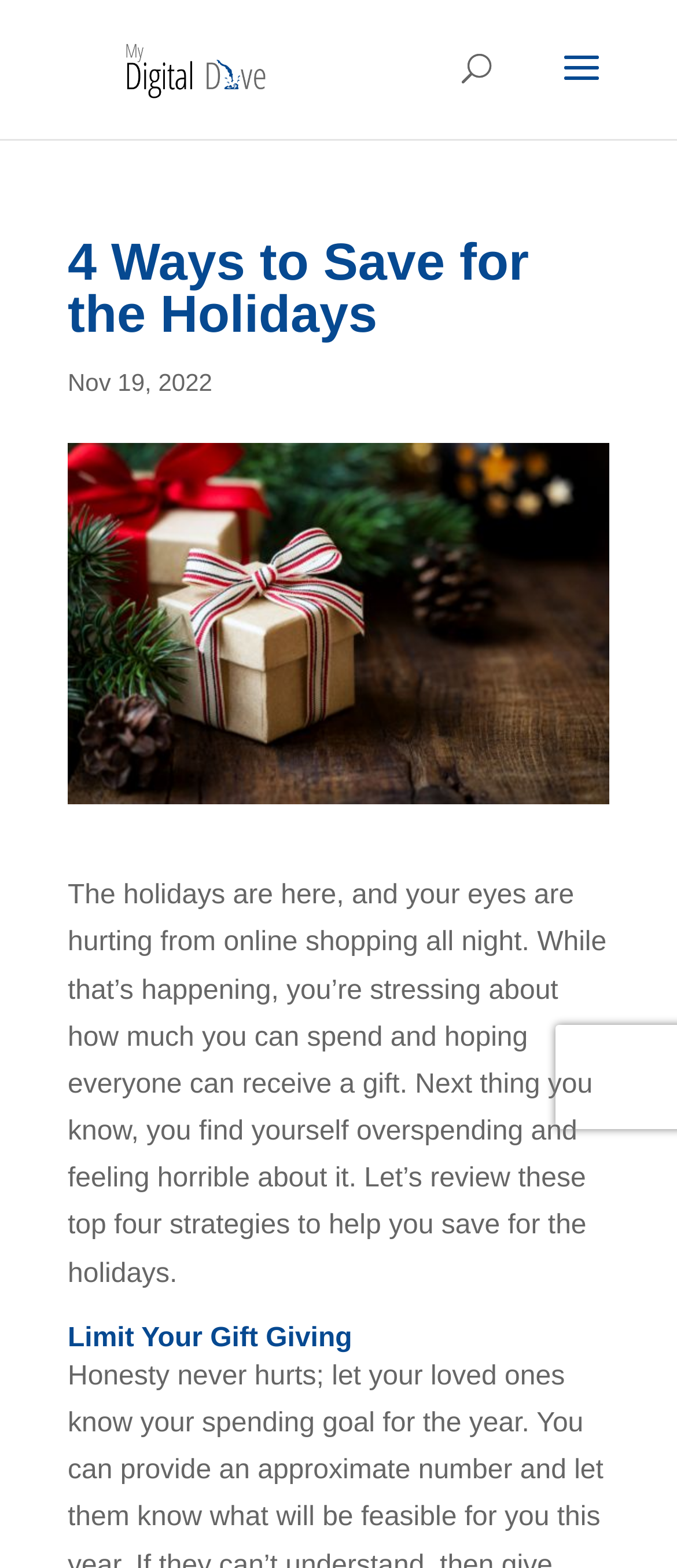Please reply with a single word or brief phrase to the question: 
What is the website's name?

My Digital Dive